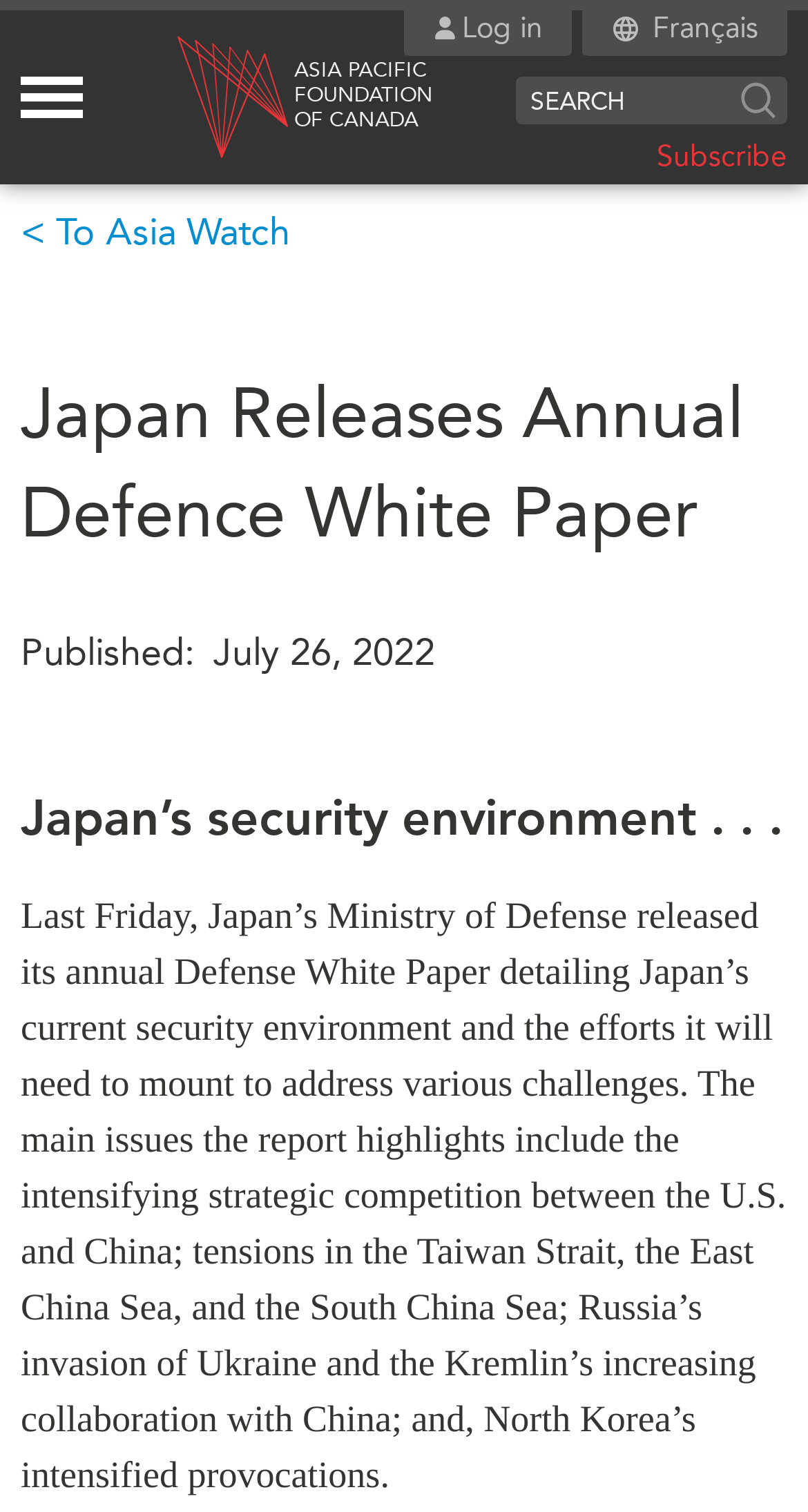How many main categories are there in the menu?
Using the image, provide a concise answer in one word or a short phrase.

5